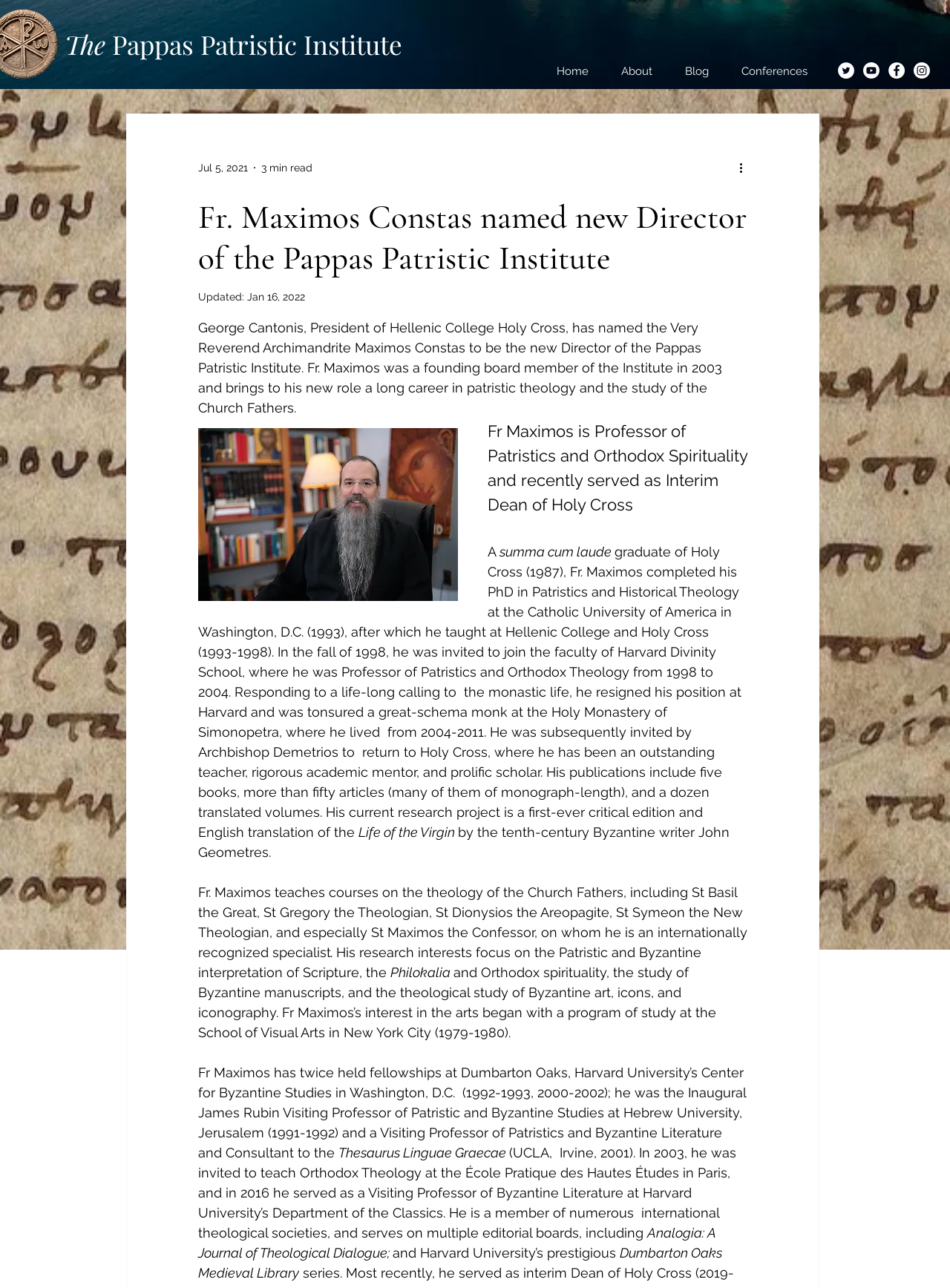Calculate the bounding box coordinates for the UI element based on the following description: "Conferences". Ensure the coordinates are four float numbers between 0 and 1, i.e., [left, top, right, bottom].

[0.763, 0.045, 0.866, 0.066]